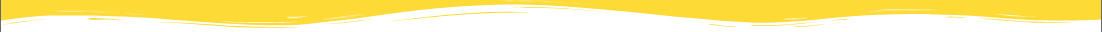Provide a brief response to the question using a single word or phrase: 
What is the purpose of the decorative wave design?

Visual separator